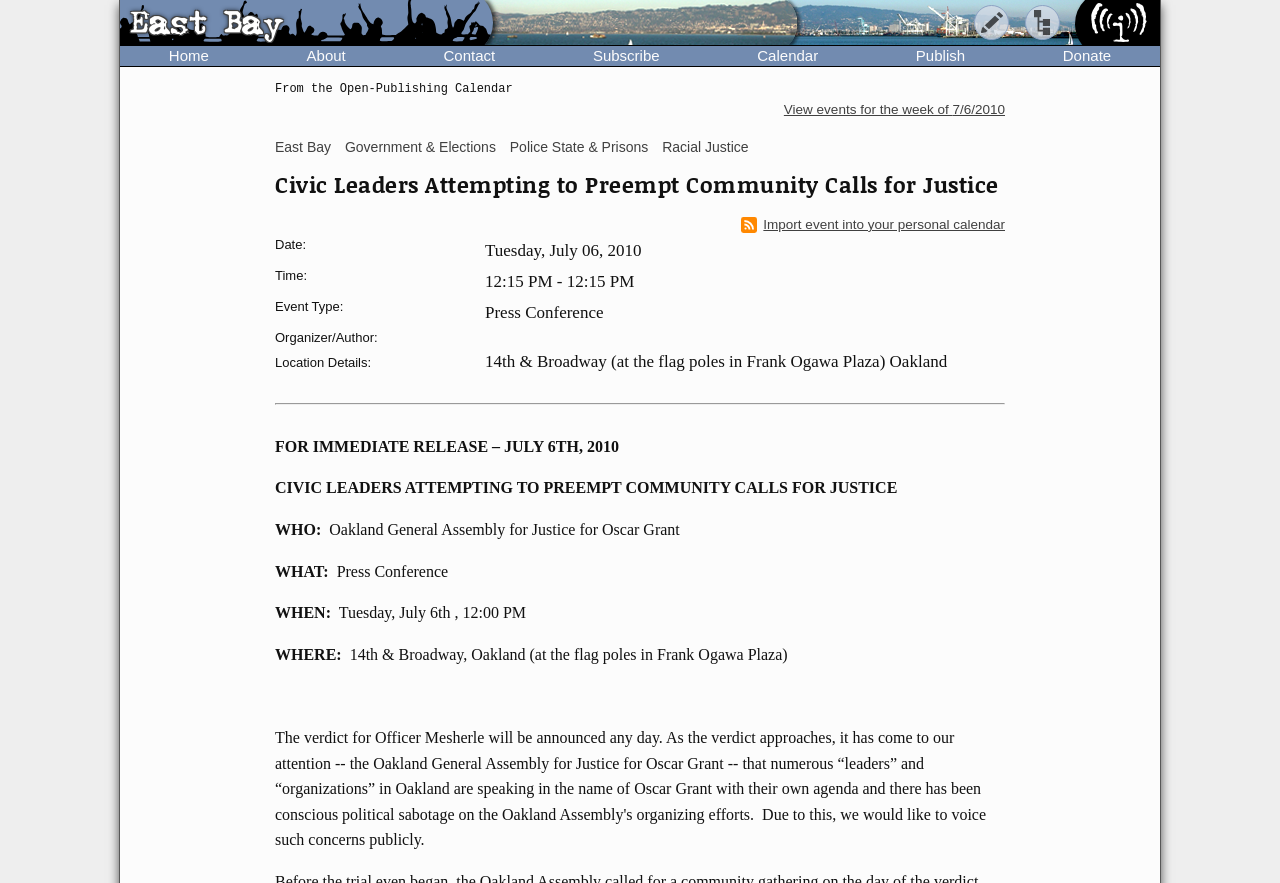What is the type of event?
Using the image as a reference, give an elaborate response to the question.

I found the answer by looking at the 'Event Type:' section, which states 'Press Conference'.